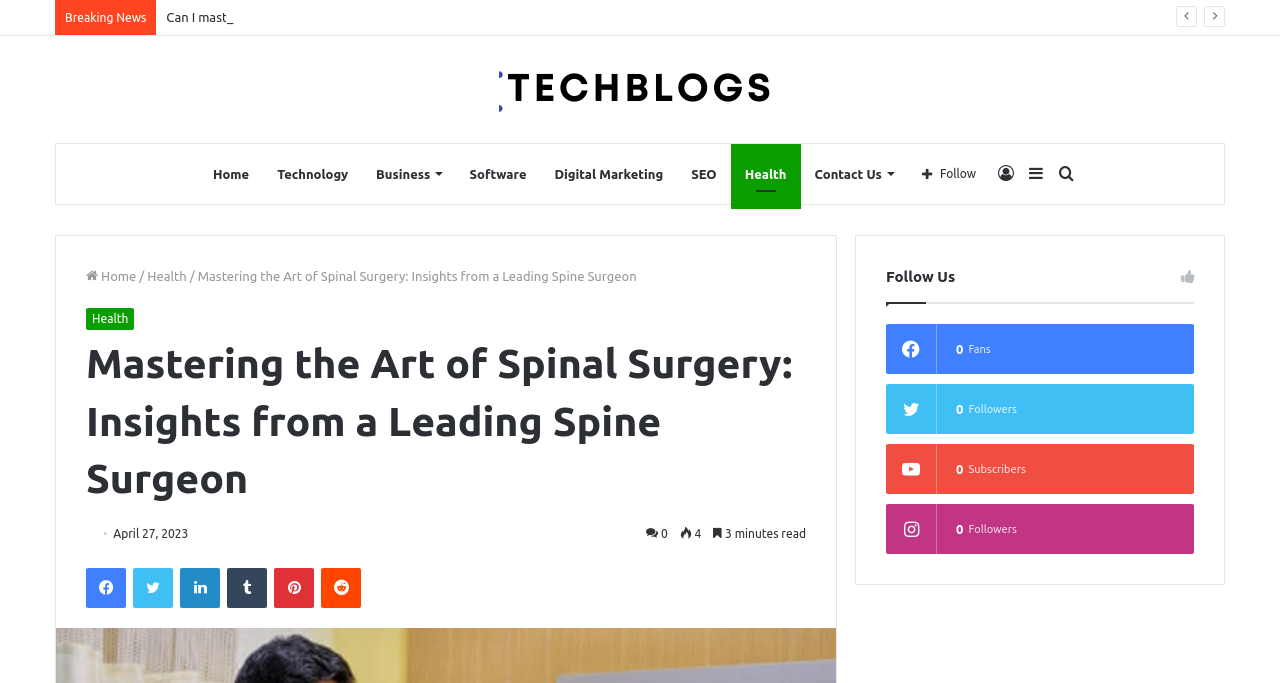Please answer the following question using a single word or phrase: 
What is the date of publication of this article?

April 27, 2023